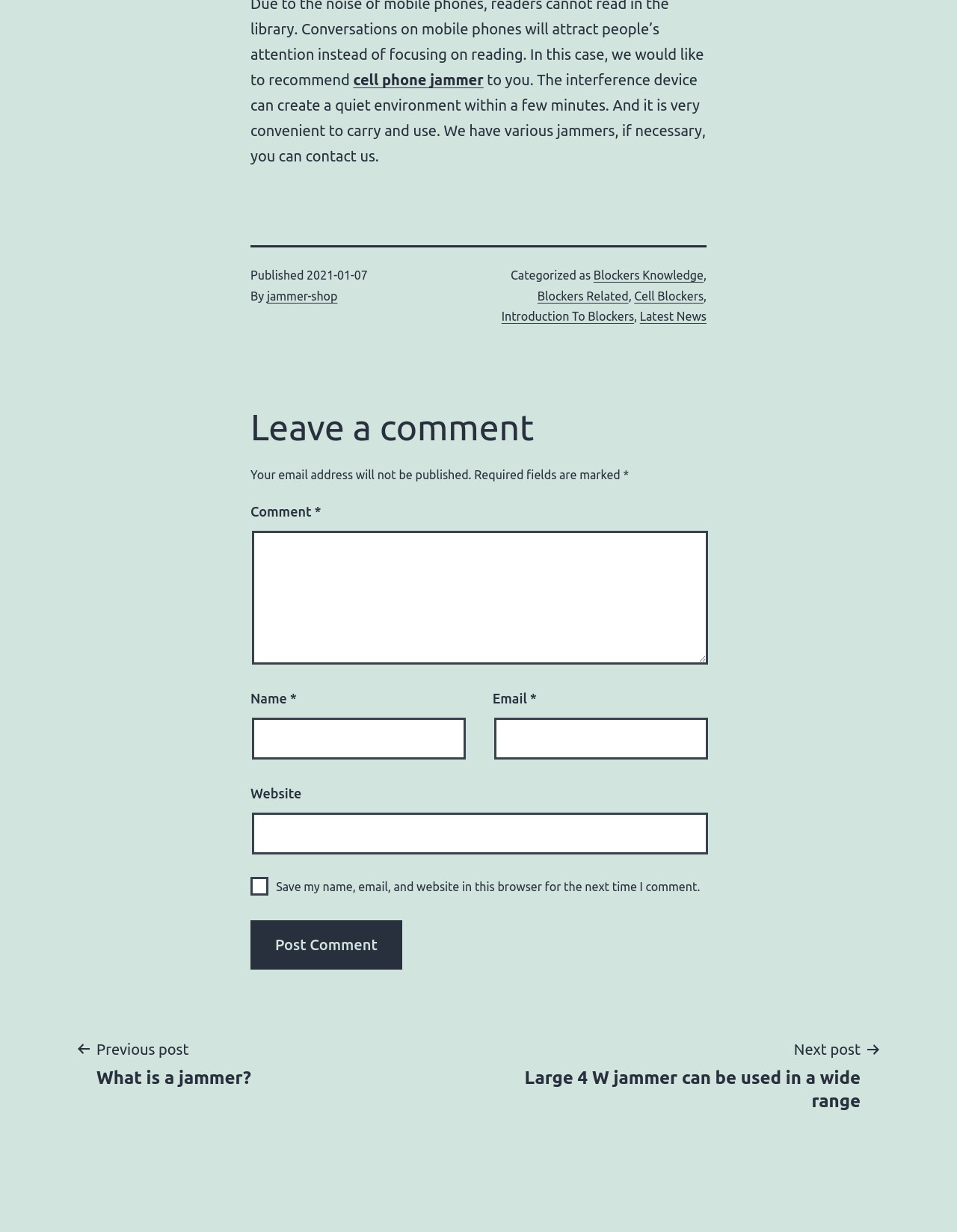What is required to post a comment?
Give a detailed response to the question by analyzing the screenshot.

The textboxes for 'Name', 'Email', and 'Comment' are marked as required, which suggests that these fields need to be filled in to post a comment.